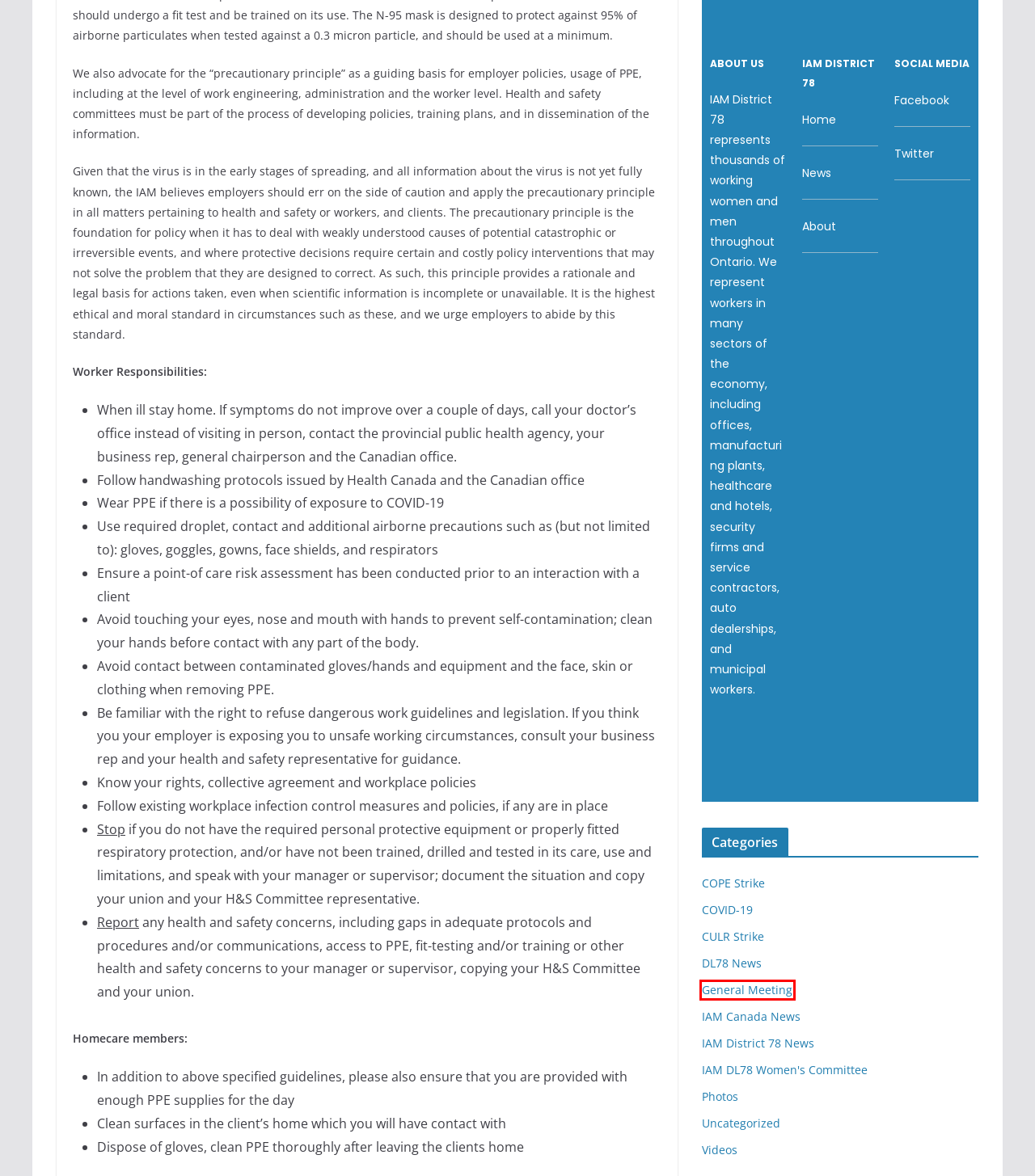A screenshot of a webpage is provided, featuring a red bounding box around a specific UI element. Identify the webpage description that most accurately reflects the new webpage after interacting with the selected element. Here are the candidates:
A. GVP Allen, New Mexico Local 794 Member Honored for Upholding Values of Latino Labor Icons - IAMAW
B. News – IAM District 78
C. CULR Strike – IAM District 78
D. Uncategorized – IAM District 78
E. General Meeting – IAM District 78
F. Videos – IAM District 78
G. DL78 News – IAM District 78
H. Photos – IAM District 78

E